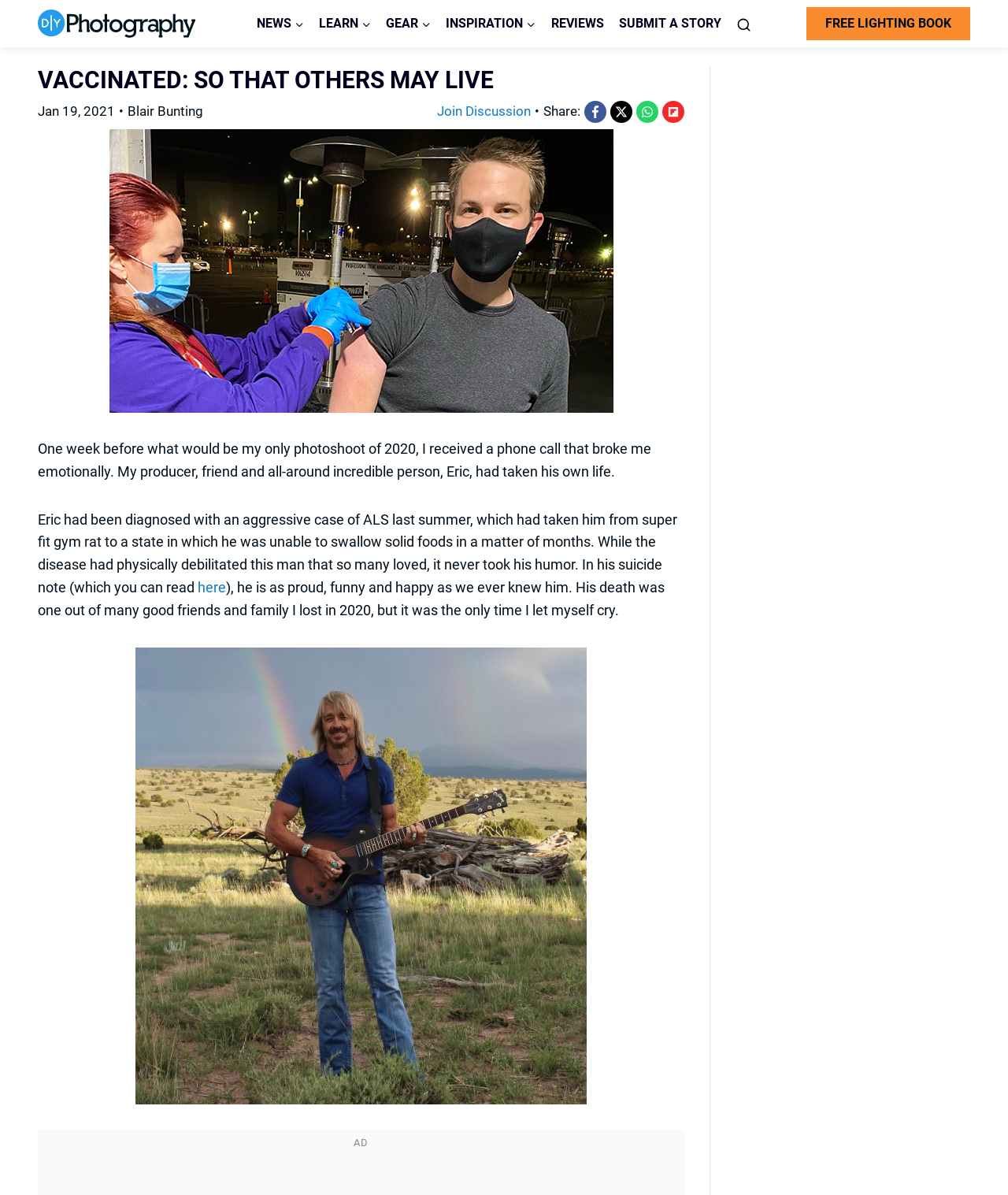Select the bounding box coordinates of the element I need to click to carry out the following instruction: "Click the 'here' link".

[0.196, 0.484, 0.224, 0.498]